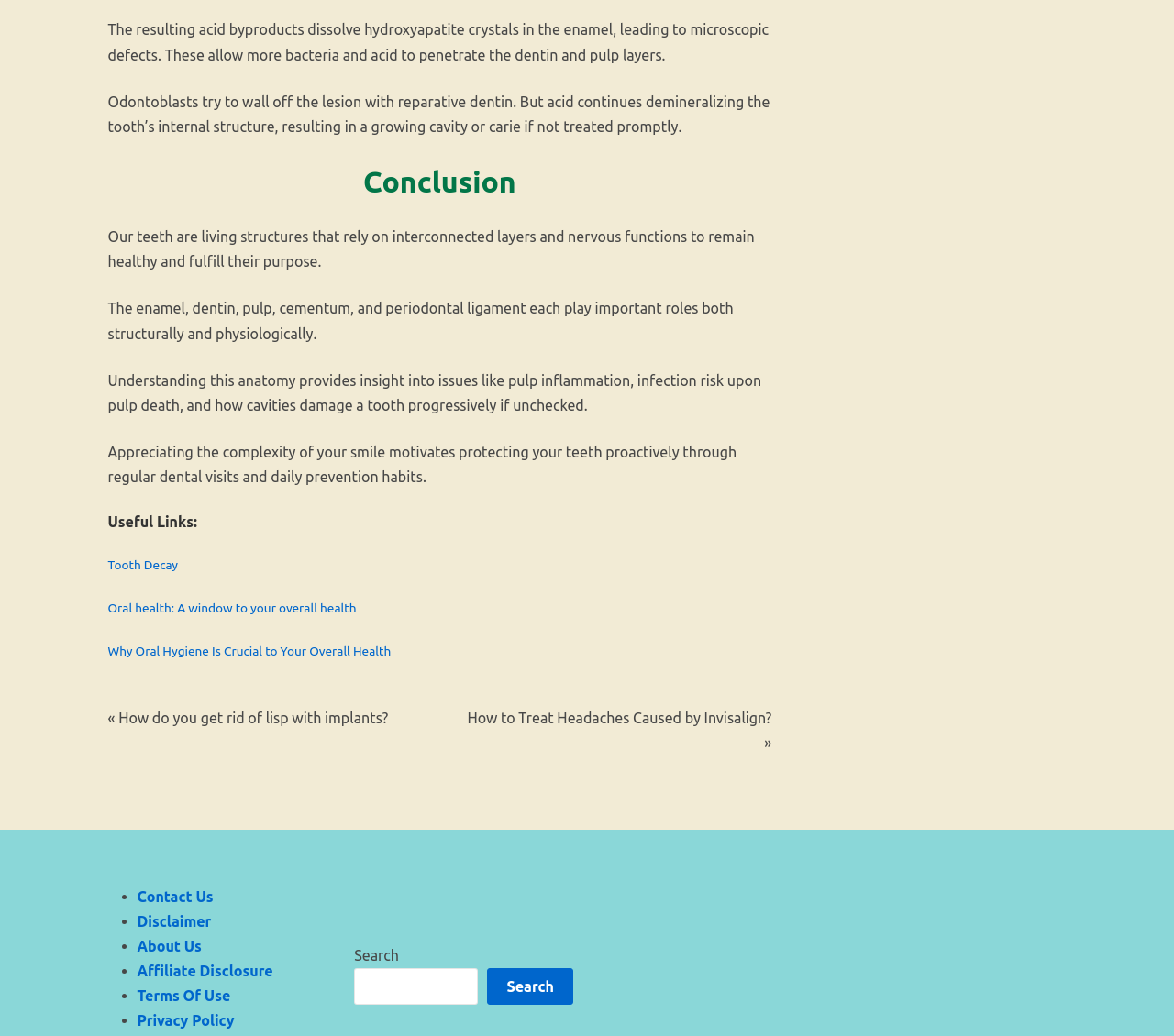What is the purpose of odontoblasts?
Please answer the question as detailed as possible based on the image.

According to the text, odontoblasts try to wall off the lesion with reparative dentin to prevent further damage to the tooth.